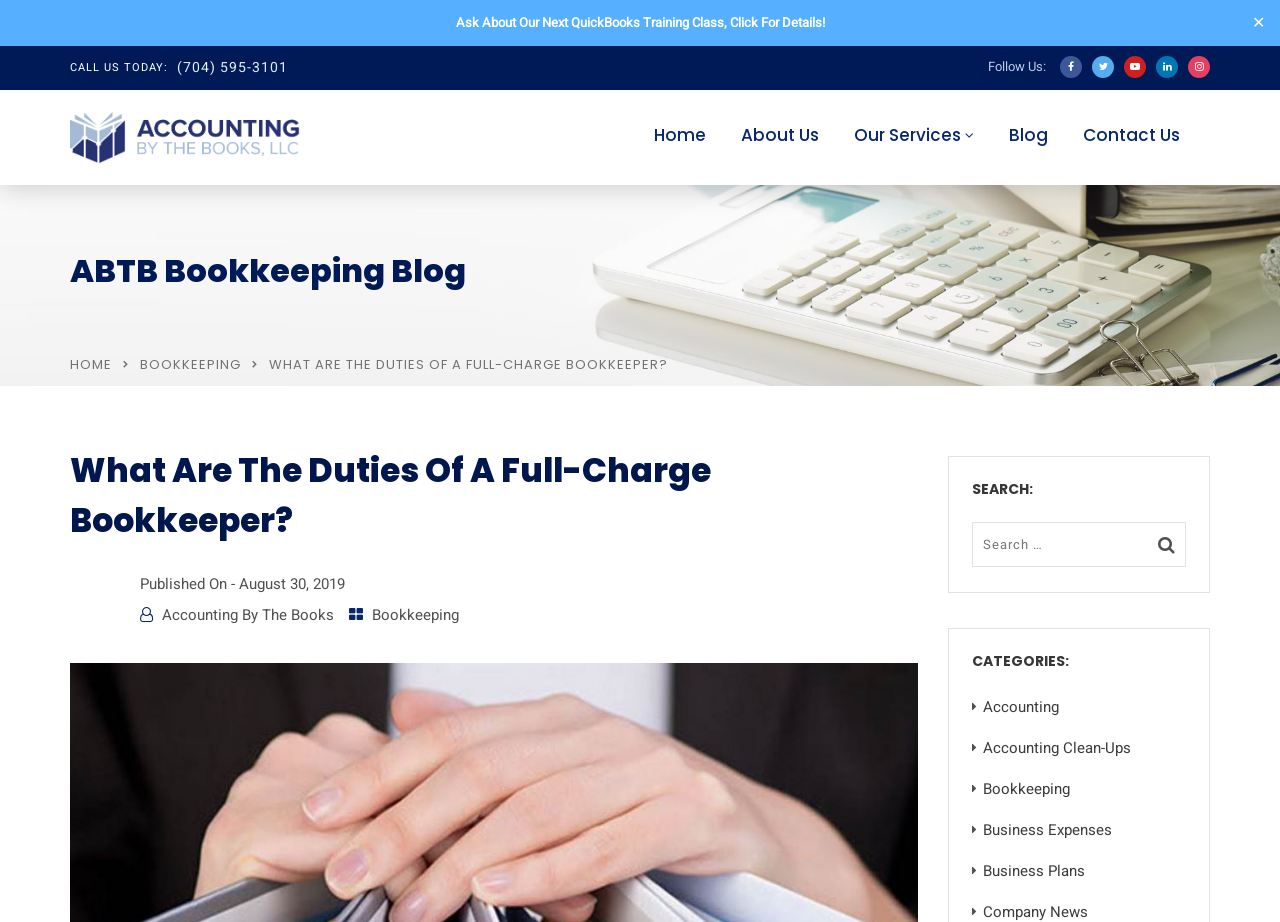Specify the bounding box coordinates of the area that needs to be clicked to achieve the following instruction: "Read the blog post about full-charge bookkeeper duties".

[0.21, 0.385, 0.522, 0.405]